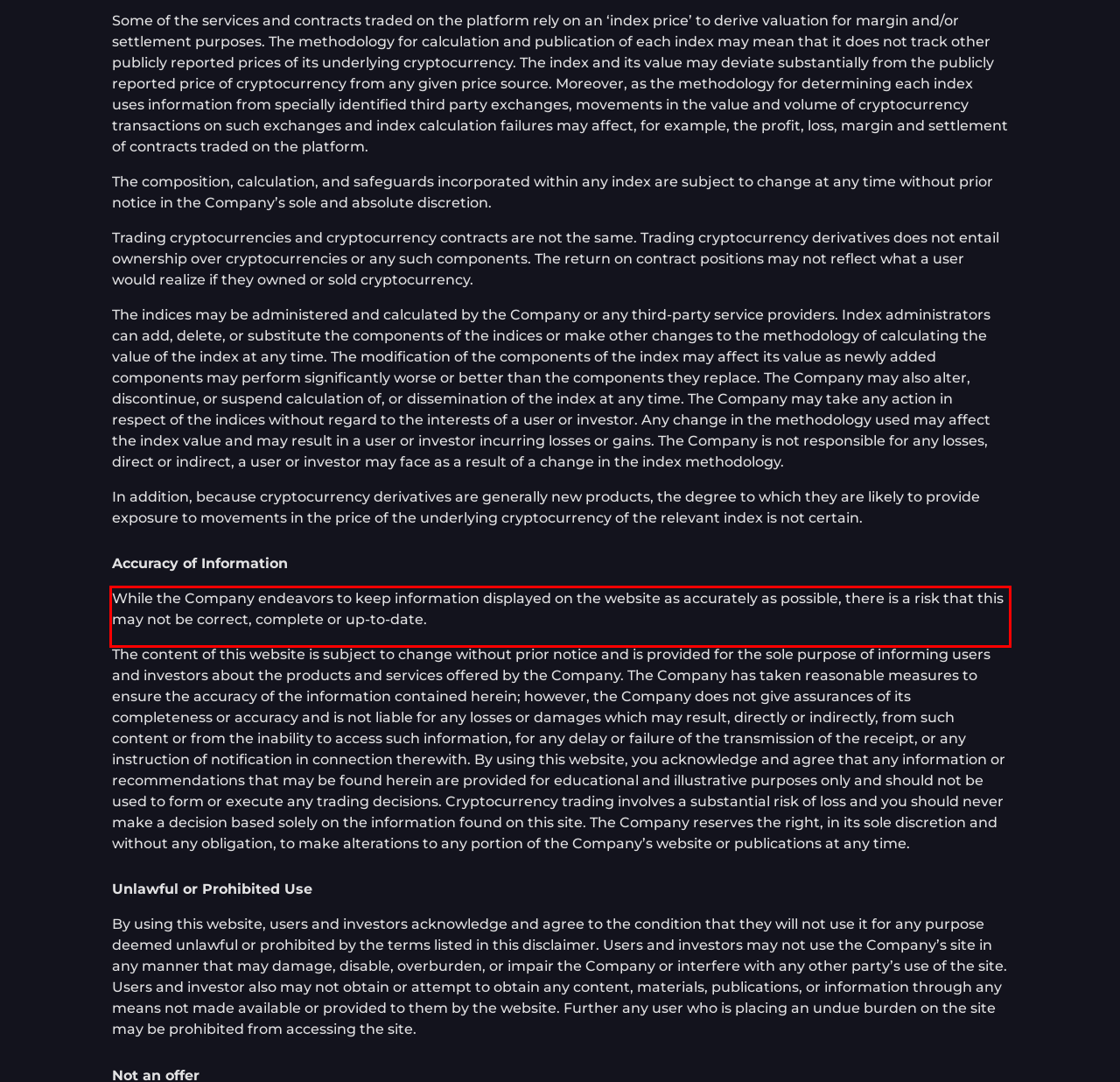Using the provided screenshot, read and generate the text content within the red-bordered area.

While the Company endeavors to keep information displayed on the website as accurately as possible, there is a risk that this may not be correct, complete or up-to-date.